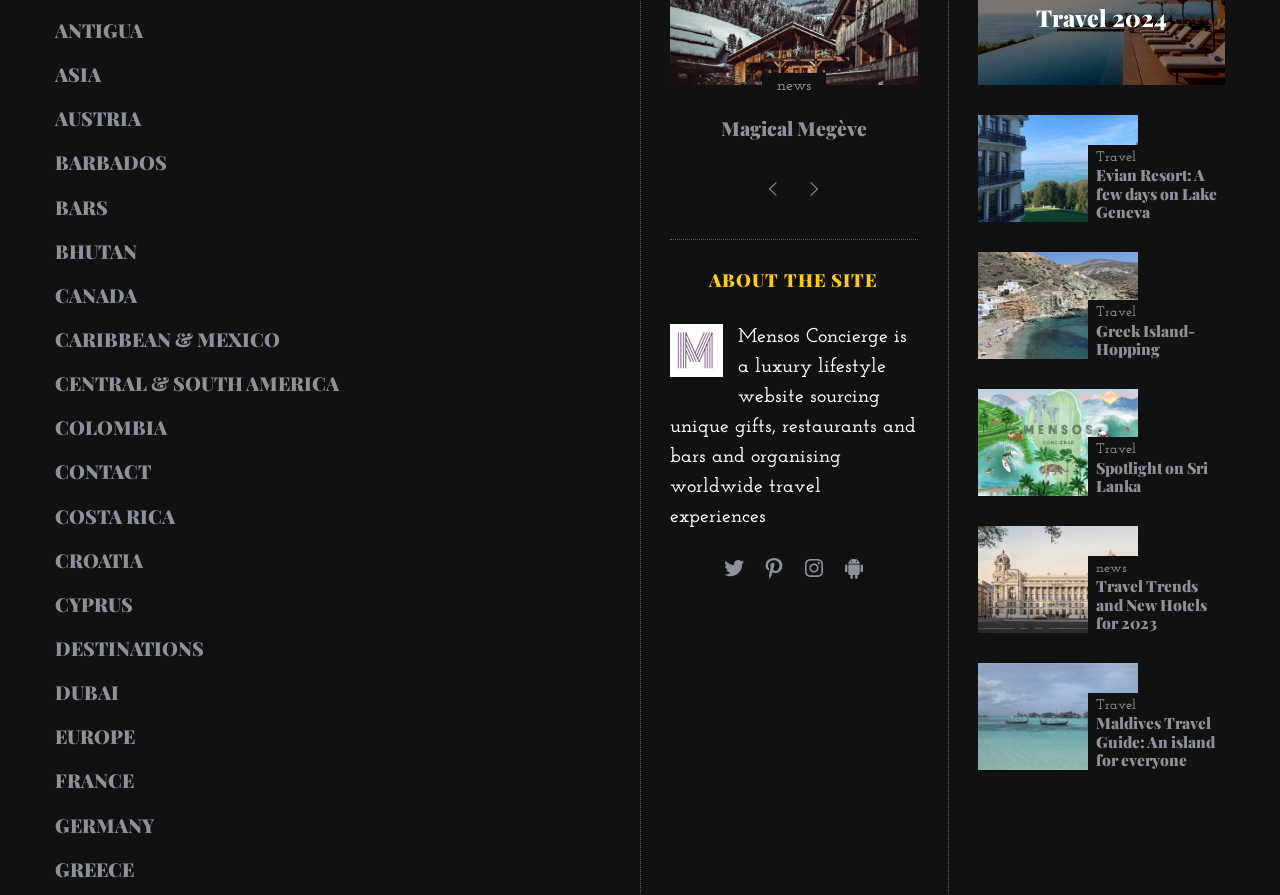Please specify the bounding box coordinates of the area that should be clicked to accomplish the following instruction: "Submit email address". The coordinates should consist of four float numbers between 0 and 1, i.e., [left, top, right, bottom].

None